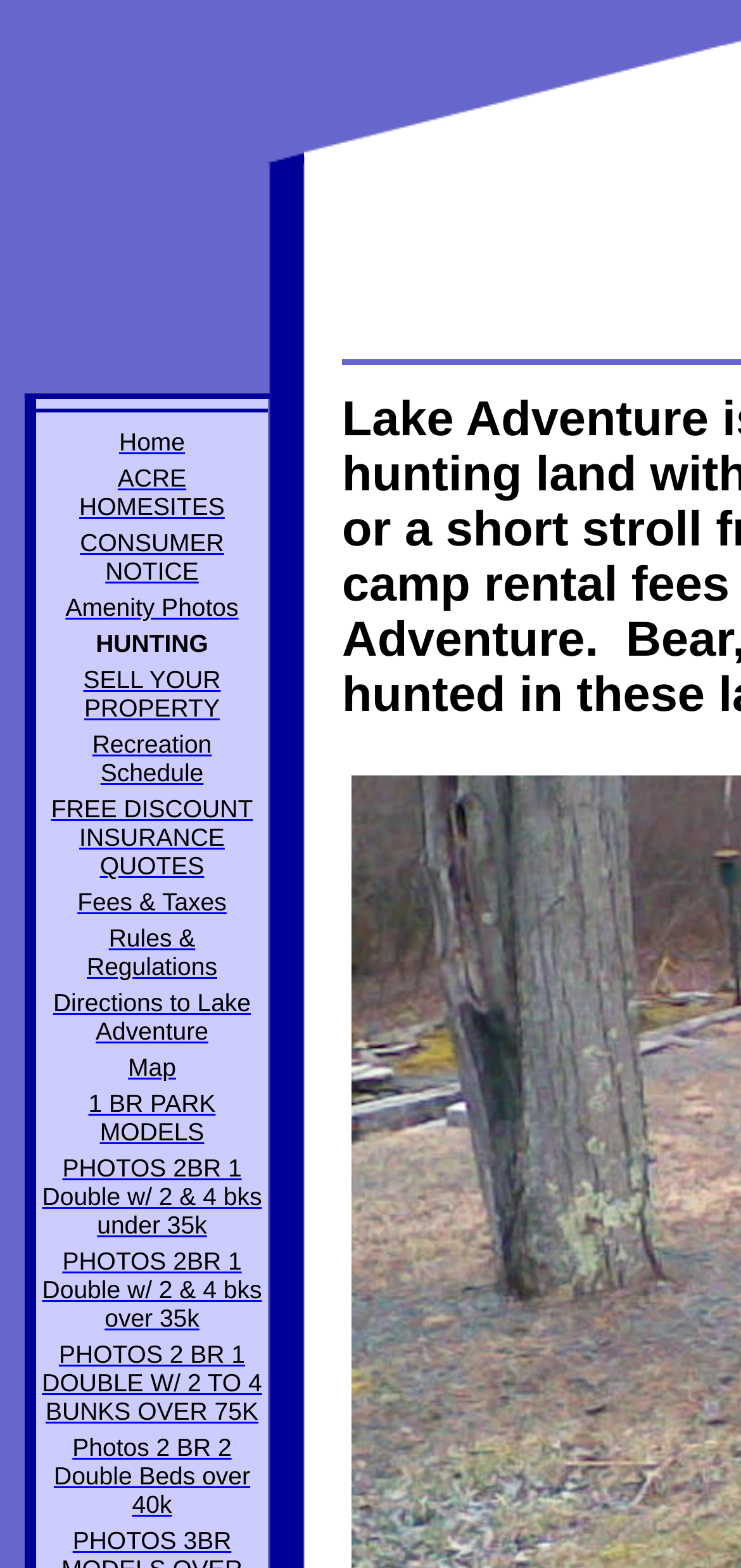Please determine the bounding box coordinates of the area that needs to be clicked to complete this task: 'Explore ACRE HOMESITES'. The coordinates must be four float numbers between 0 and 1, formatted as [left, top, right, bottom].

[0.107, 0.296, 0.303, 0.332]